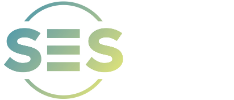What message does the logo convey?
Can you provide a detailed and comprehensive answer to the question?

The logo conveys a message of professionalism and a forward-thinking approach, which is likely associated with energy efficiency and environmental responsibility.